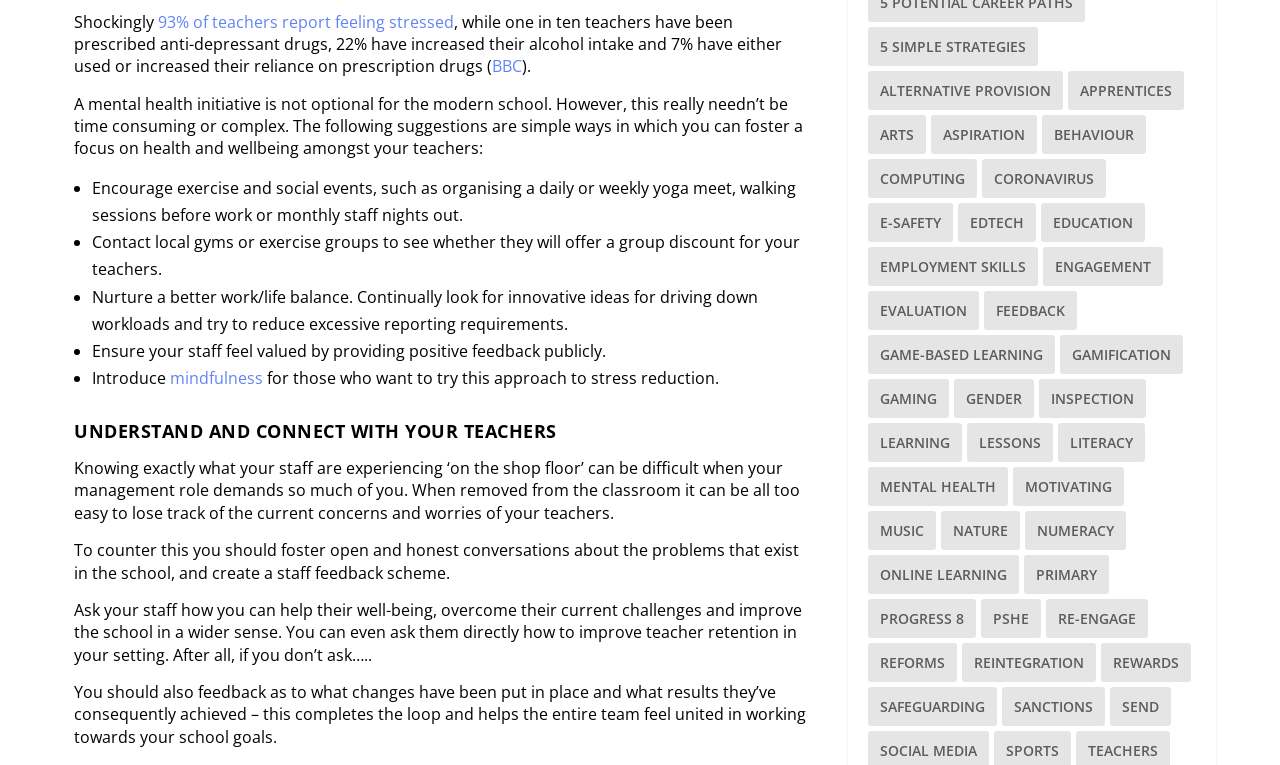What is the category of 'mindfulness'?
Analyze the screenshot and provide a detailed answer to the question.

The answer can be found in the second paragraph of the webpage, where it is stated that 'Introduce mindfulness for those who want to try this approach to stress reduction'.